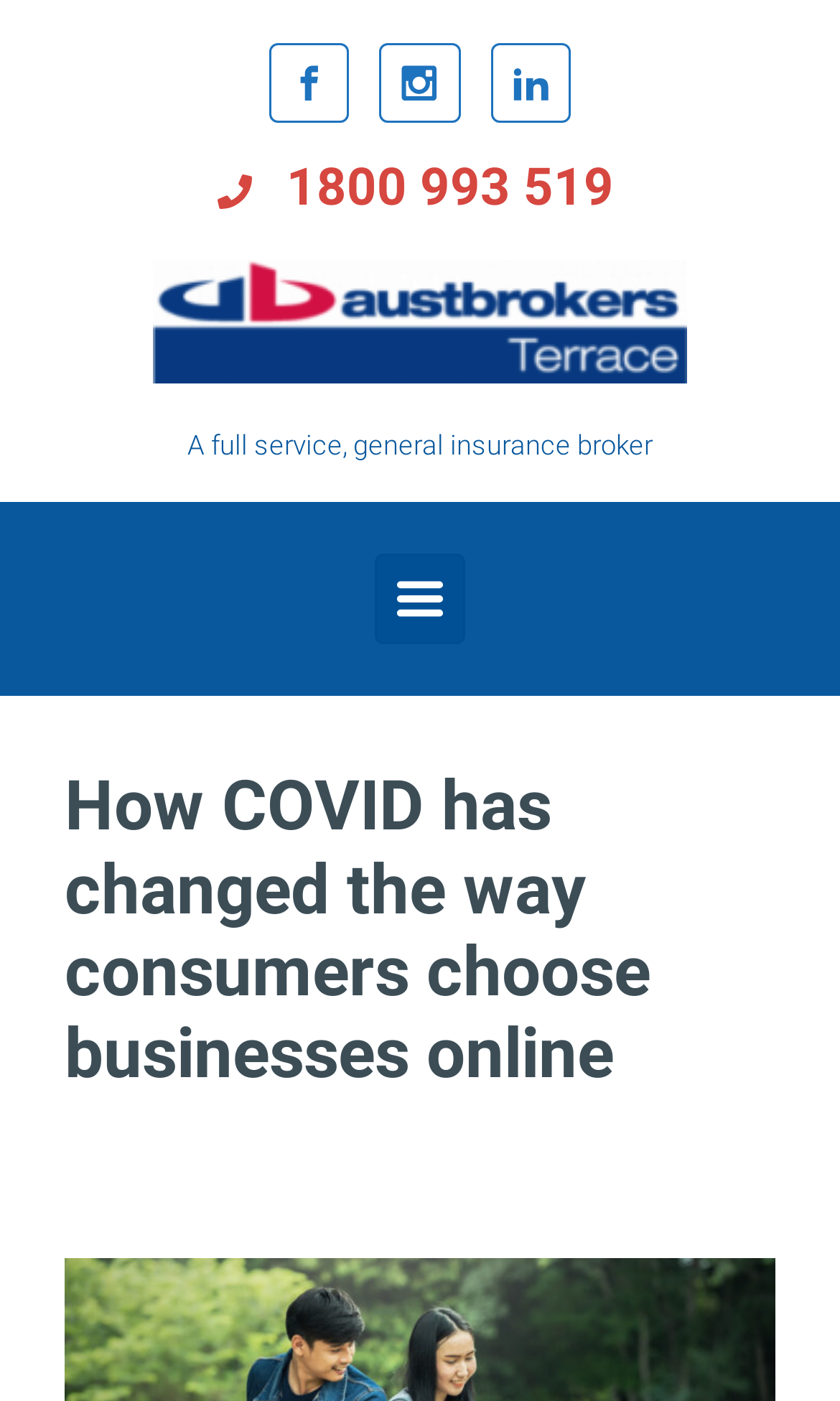What is the topic of the article?
Deliver a detailed and extensive answer to the question.

I found the answer by looking at the heading element with the text 'How COVID has changed the way consumers choose businesses online', which suggests that the article is about how COVID has changed consumer choice.